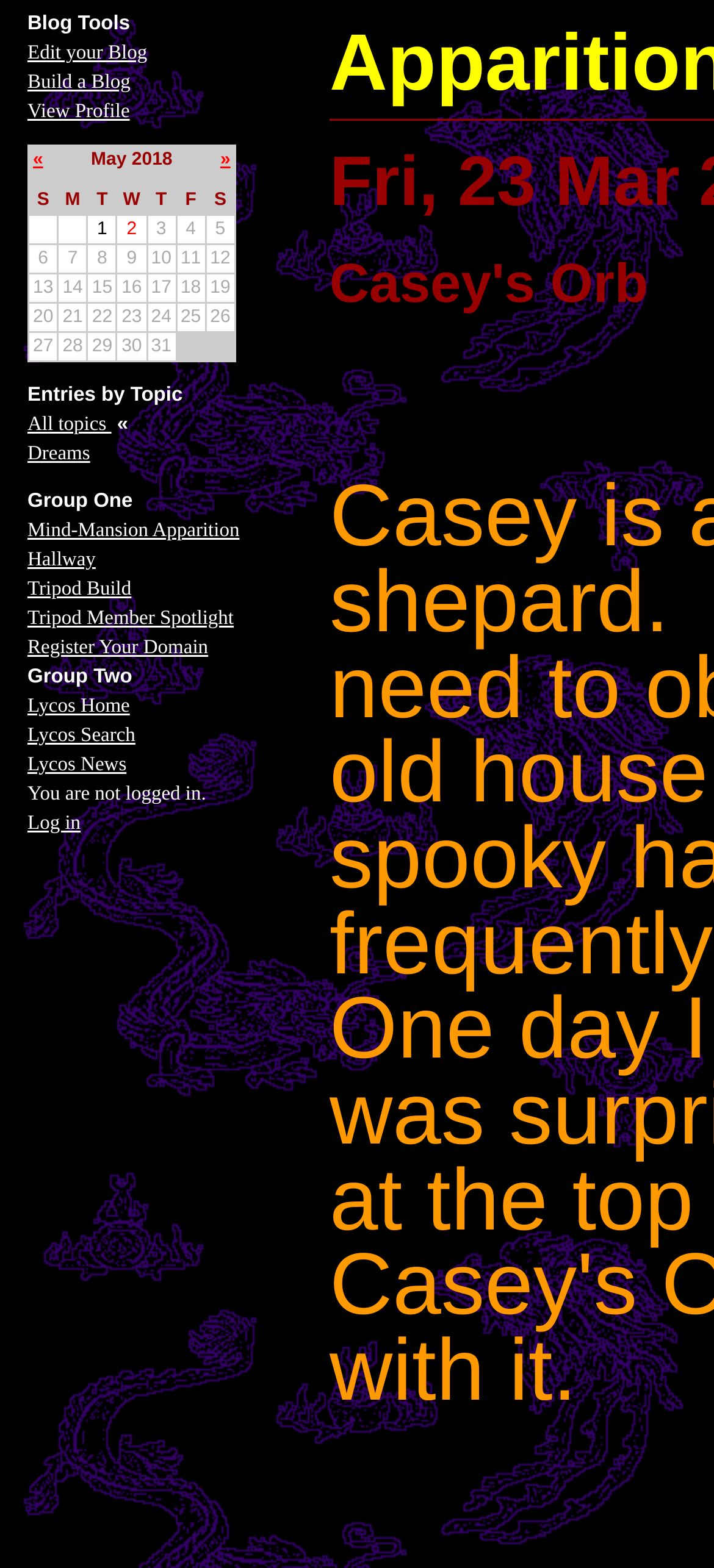For the following element description, predict the bounding box coordinates in the format (top-left x, top-left y, bottom-right x, bottom-right y). All values should be floating point numbers between 0 and 1. Description: Lycos News

[0.038, 0.481, 0.177, 0.495]